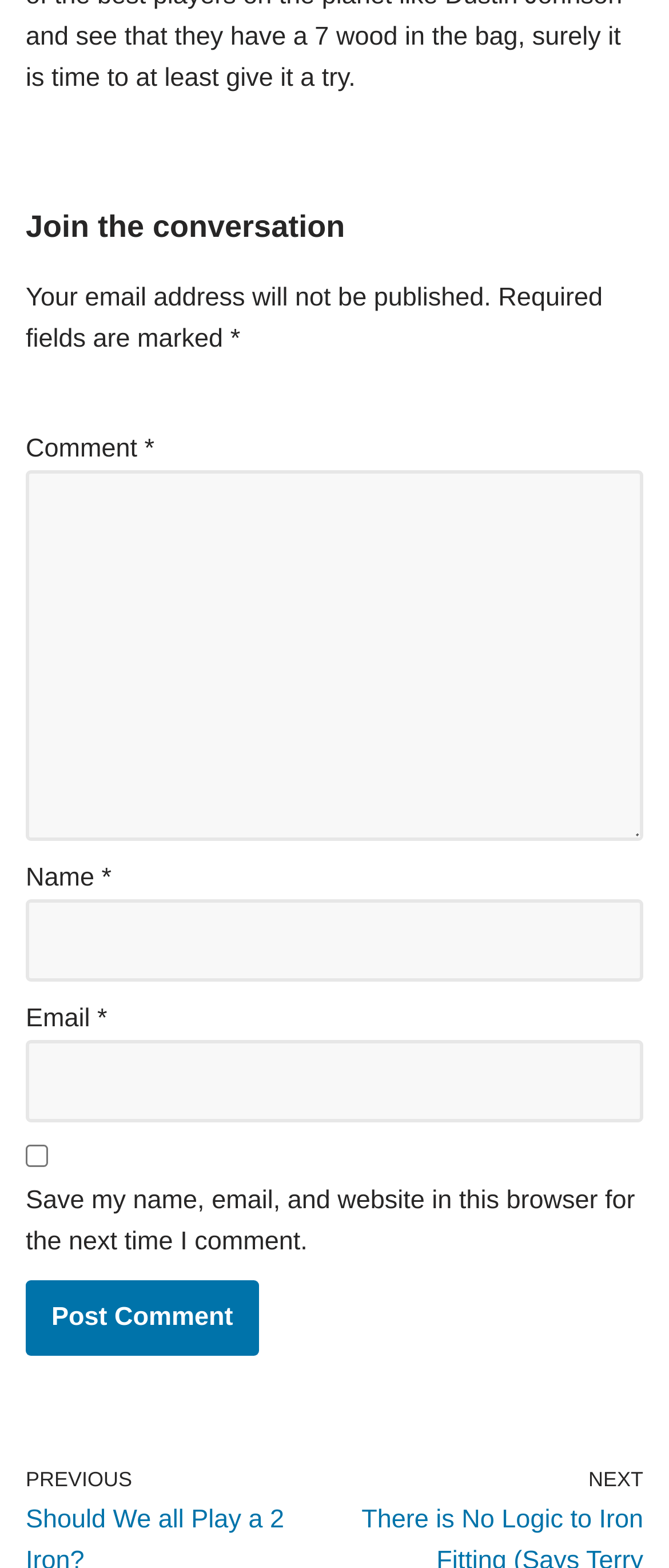Find the bounding box coordinates of the element I should click to carry out the following instruction: "Enter a comment".

[0.038, 0.3, 0.962, 0.536]